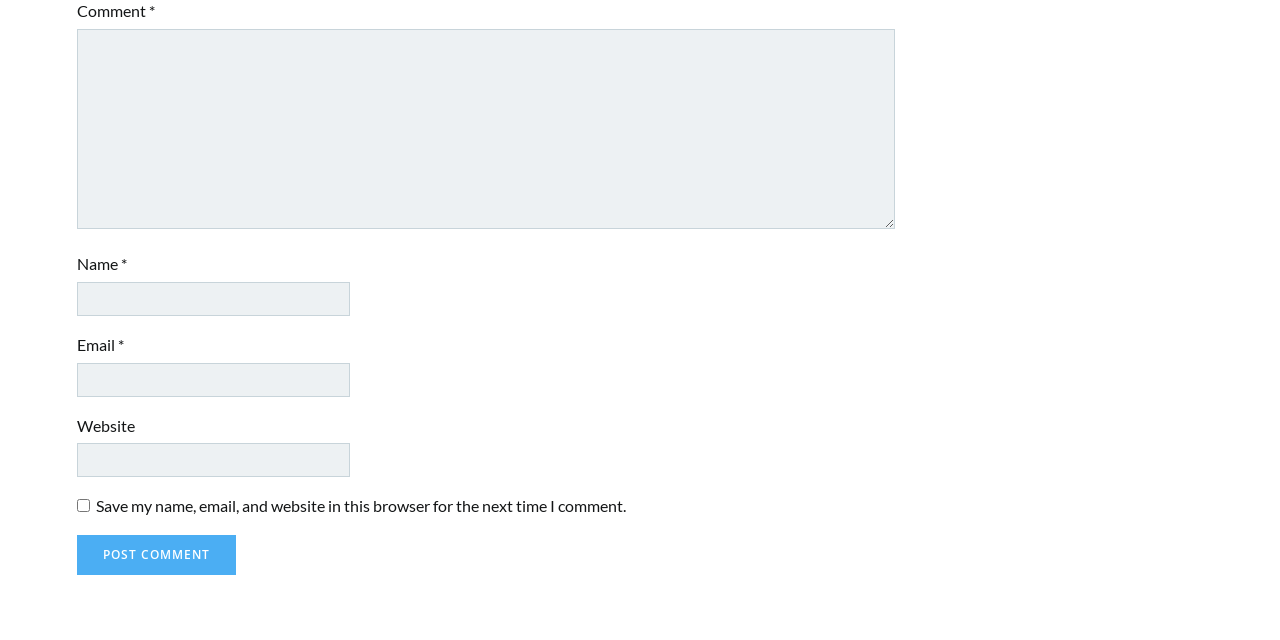Is the checkbox checked by default?
Analyze the image and provide a thorough answer to the question.

The checkbox element has a 'checked' attribute set to False, indicating that it is not checked by default.